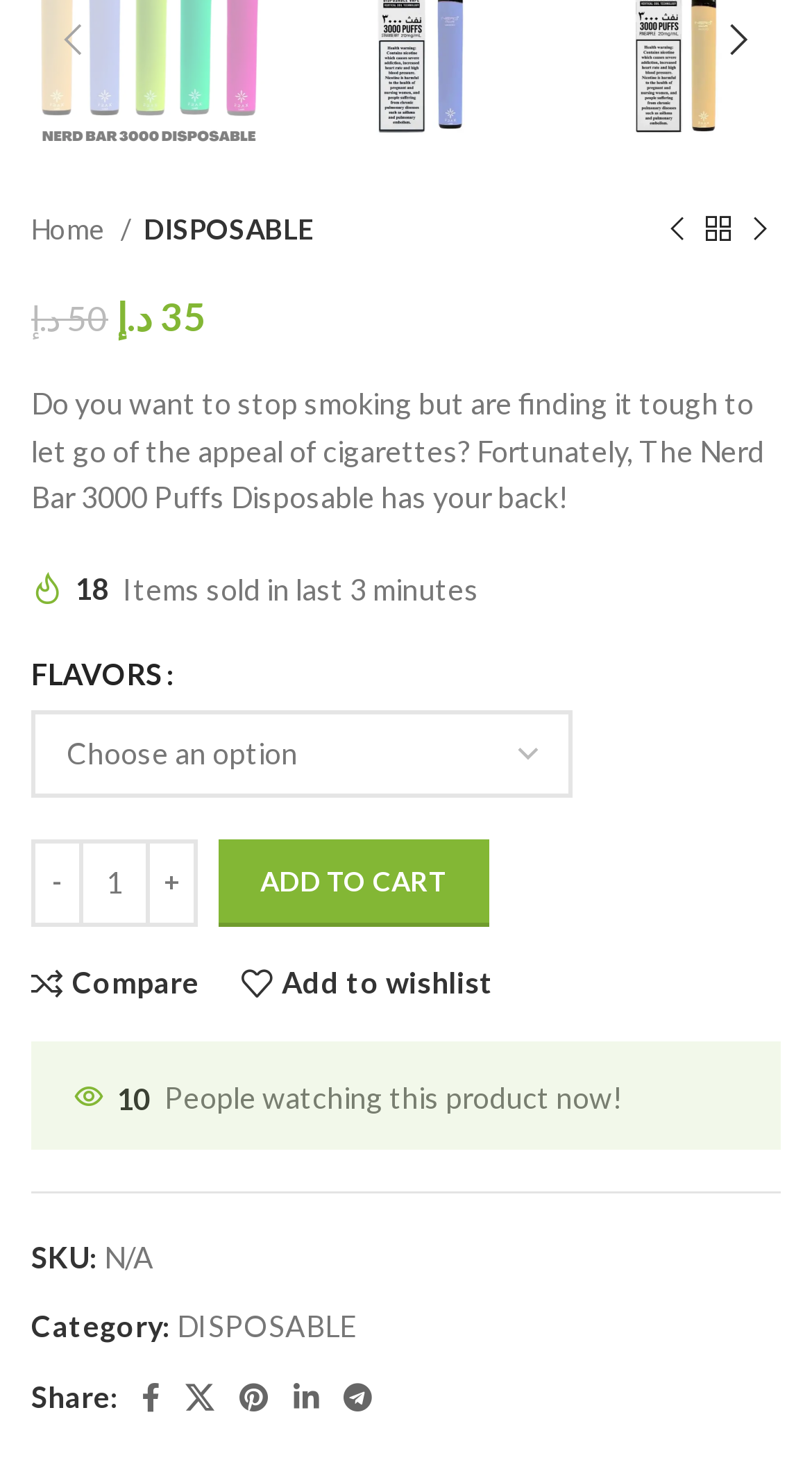Specify the bounding box coordinates of the area to click in order to execute this command: 'Click on the 'Previous product' link'. The coordinates should consist of four float numbers ranging from 0 to 1, and should be formatted as [left, top, right, bottom].

[0.808, 0.143, 0.859, 0.172]